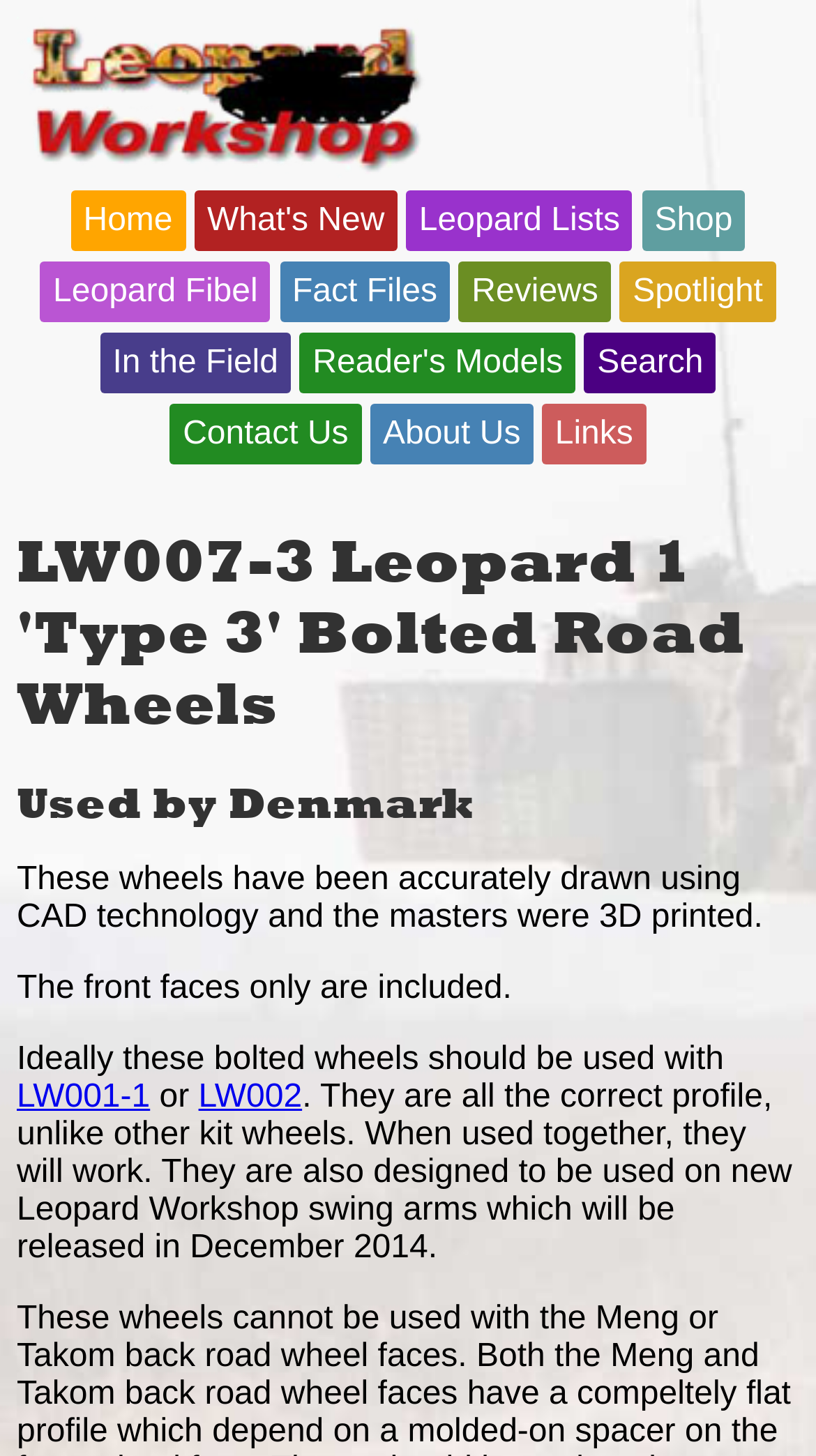When will the new Leopard Workshop swing arms be released?
Please answer the question with as much detail and depth as you can.

The StaticText element mentions that 'They are also designed to be used on new Leopard Workshop swing arms which will be released in December 2014.', which indicates that the new Leopard Workshop swing arms will be released in December 2014.